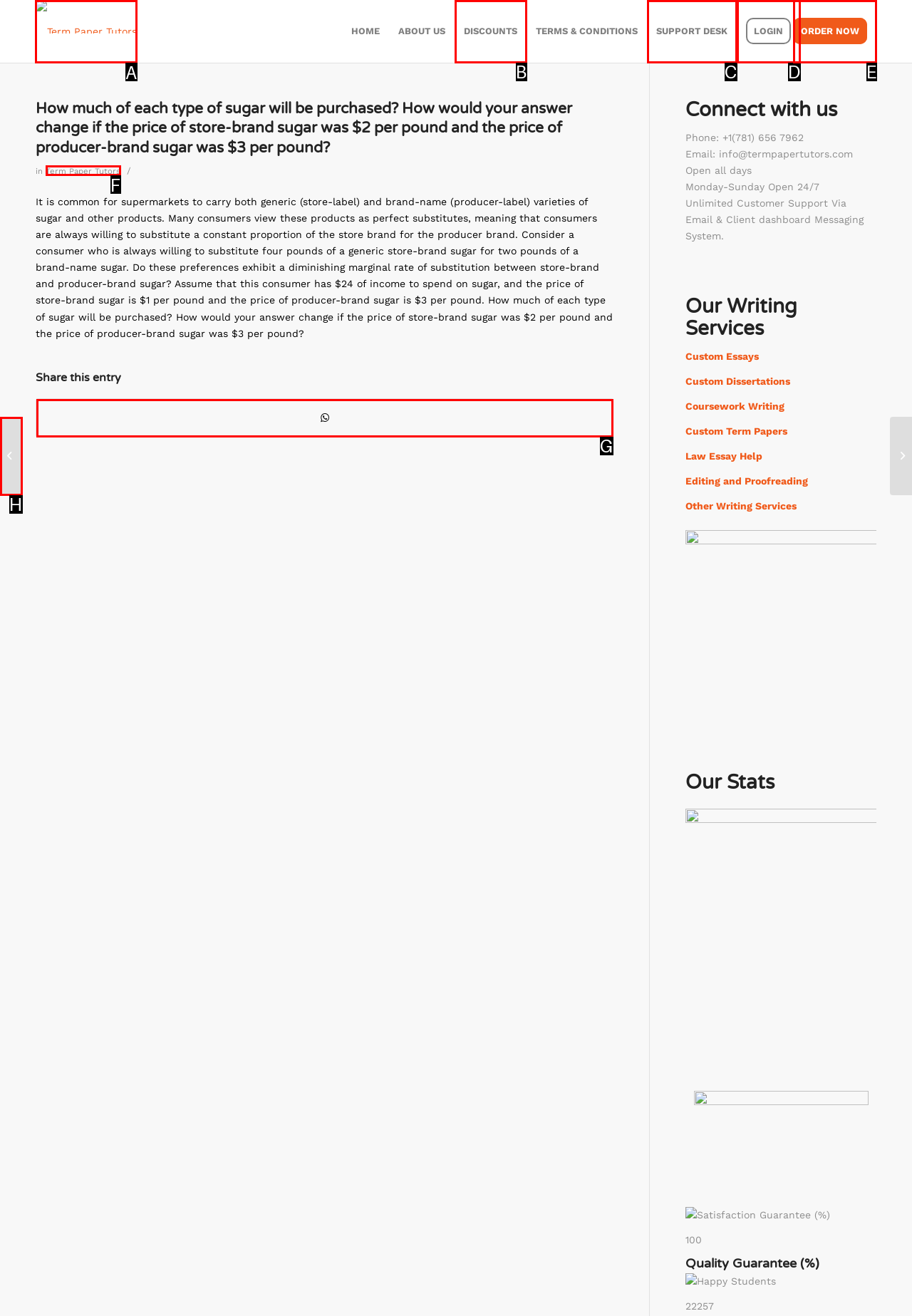Choose the letter of the option you need to click to Click on the 'Term Paper Tutors' link. Answer with the letter only.

A